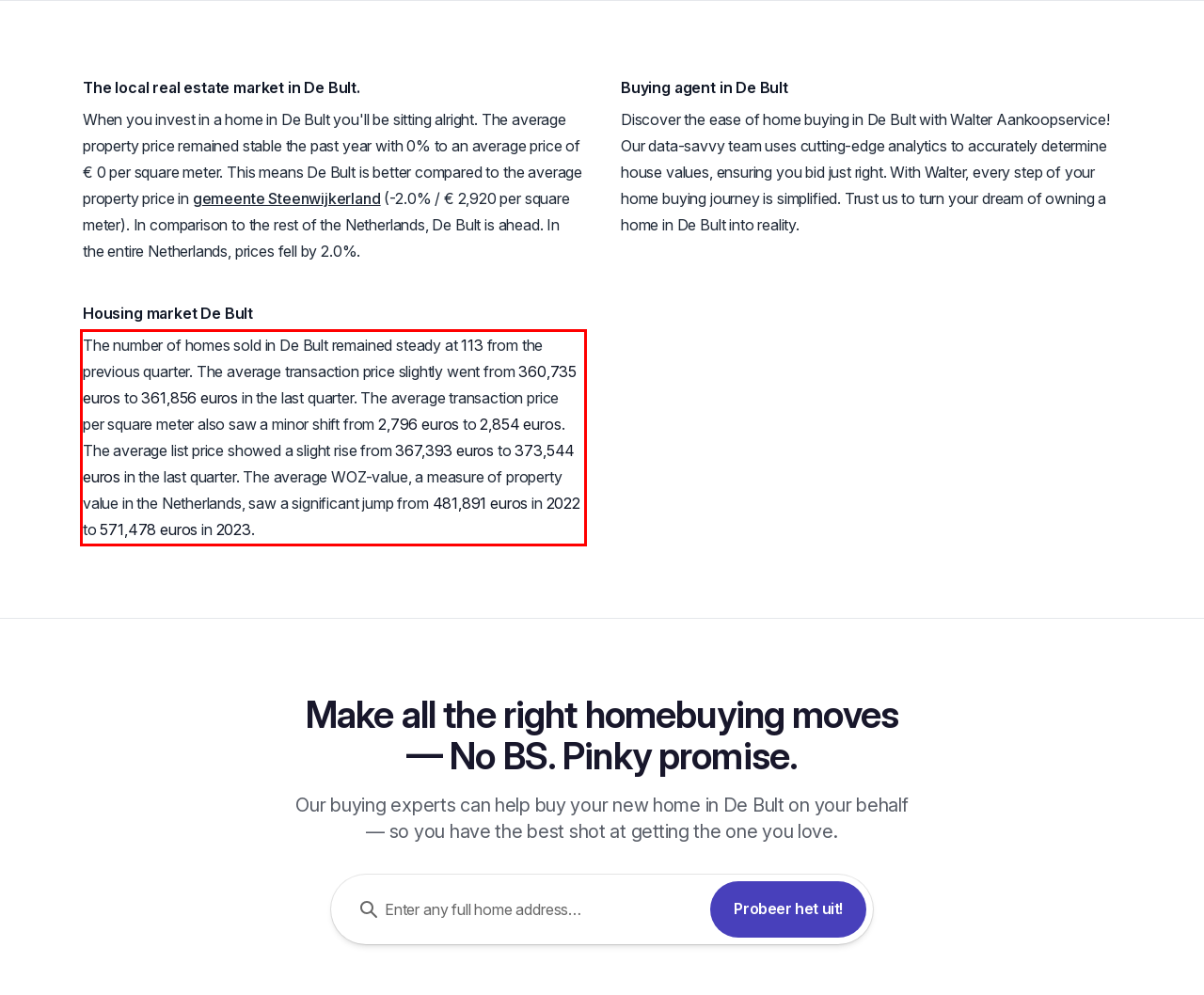Within the screenshot of the webpage, there is a red rectangle. Please recognize and generate the text content inside this red bounding box.

The number of homes sold in De Bult remained steady at 113 from the previous quarter. The average transaction price slightly went from 360,735 euros to 361,856 euros in the last quarter. The average transaction price per square meter also saw a minor shift from 2,796 euros to 2,854 euros. The average list price showed a slight rise from 367,393 euros to 373,544 euros in the last quarter. The average WOZ-value, a measure of property value in the Netherlands, saw a significant jump from 481,891 euros in 2022 to 571,478 euros in 2023.